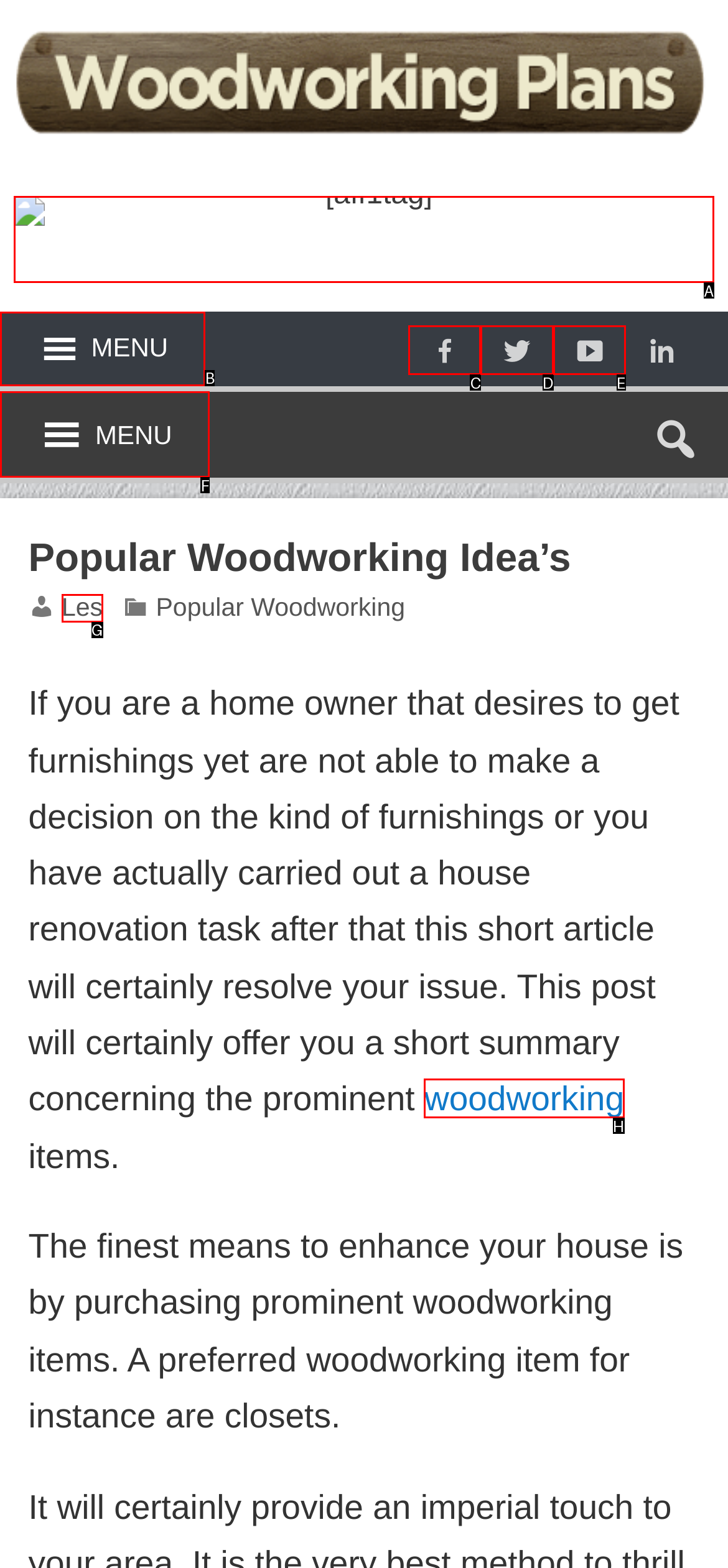Identify the correct UI element to click to follow this instruction: Click on the 'MENU' button
Respond with the letter of the appropriate choice from the displayed options.

B